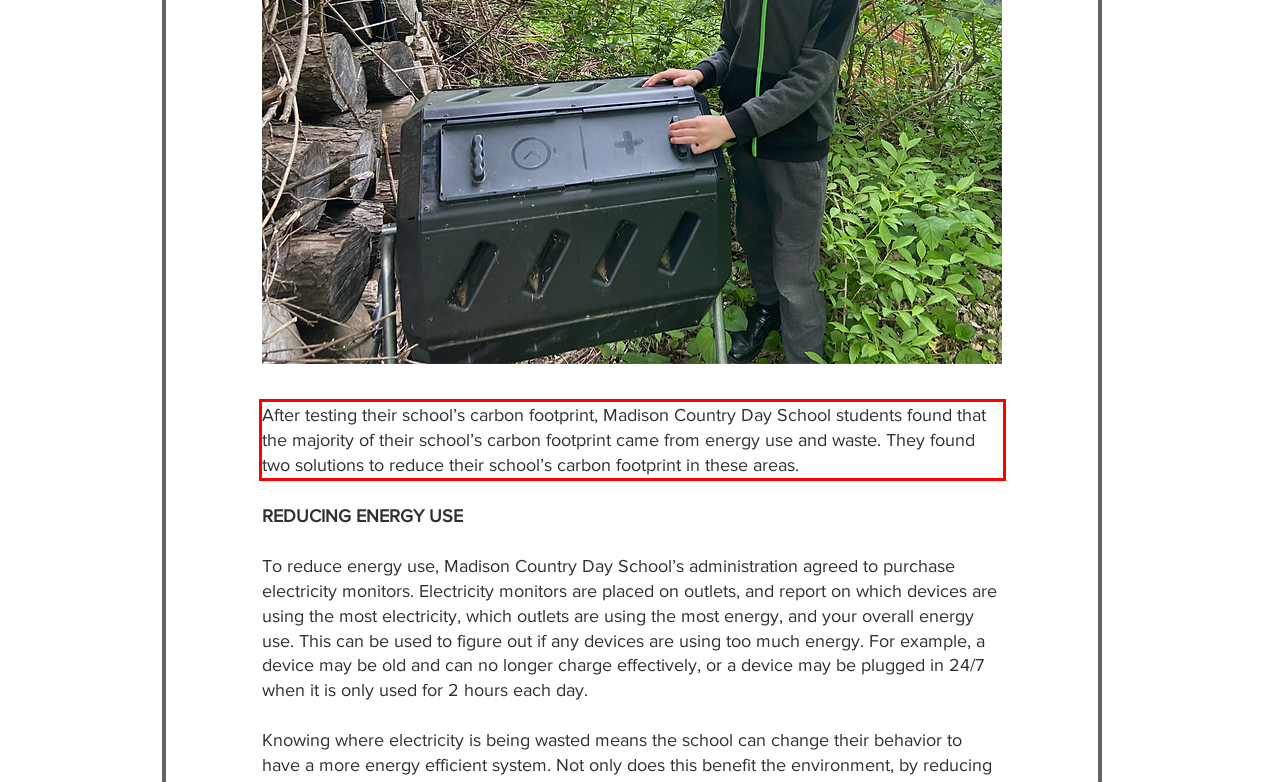Look at the screenshot of the webpage, locate the red rectangle bounding box, and generate the text content that it contains.

After testing their school’s carbon footprint, Madison Country Day School students found that the majority of their school’s carbon footprint came from energy use and waste. They found two solutions to reduce their school’s carbon footprint in these areas.